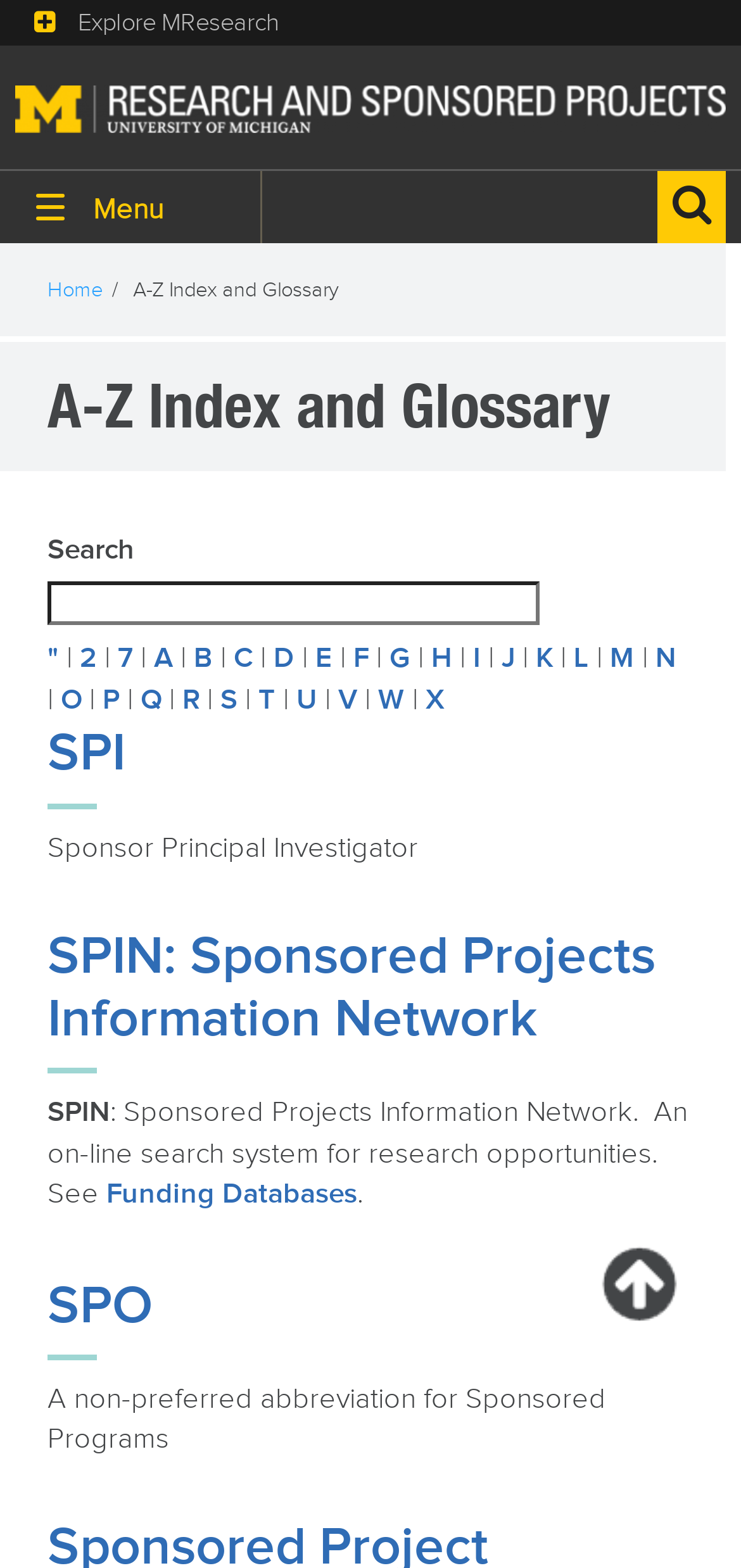Identify the bounding box coordinates necessary to click and complete the given instruction: "Explore MResearch".

[0.105, 0.005, 0.377, 0.024]